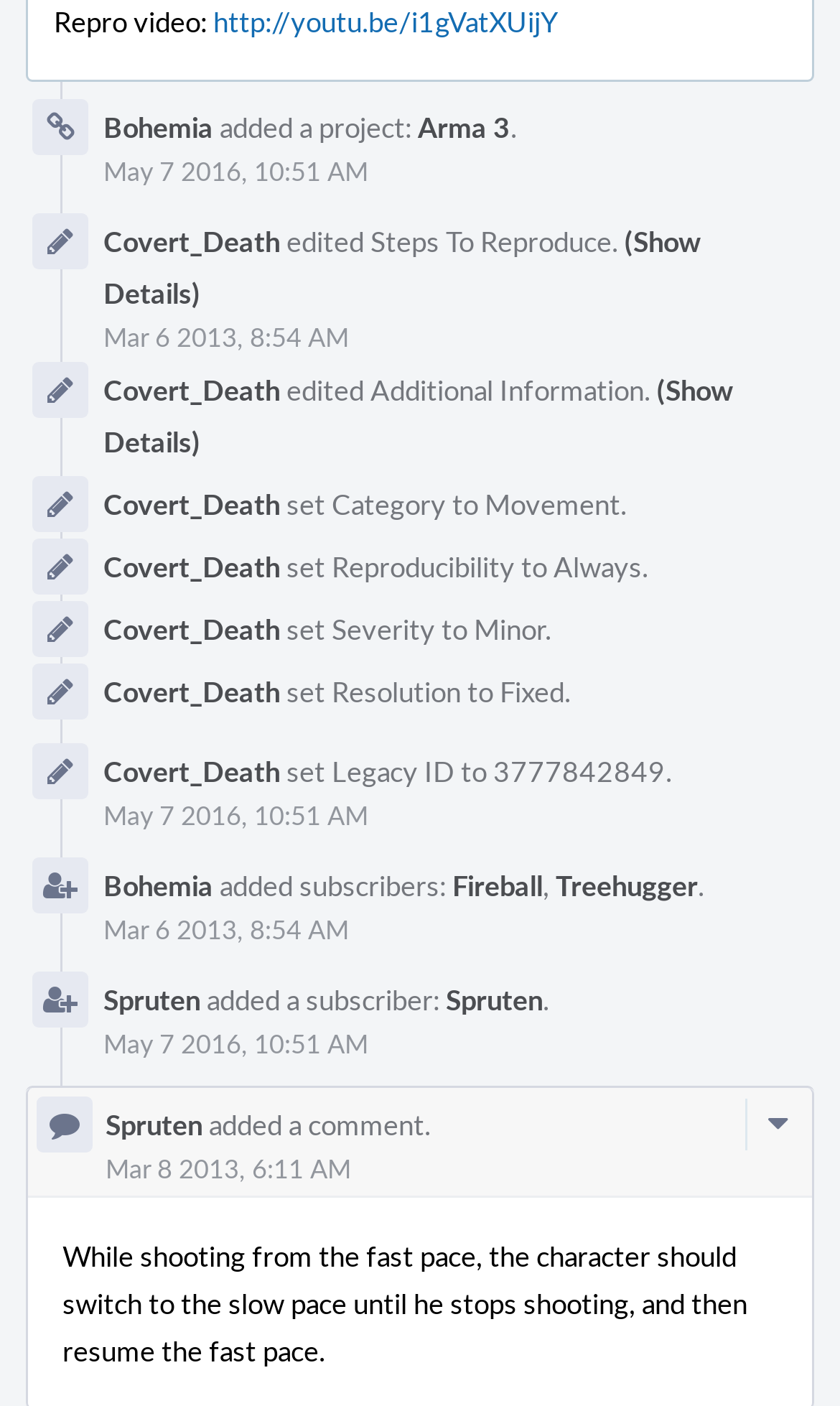Please specify the bounding box coordinates in the format (top-left x, top-left y, bottom-right x, bottom-right y), with all values as floating point numbers between 0 and 1. Identify the bounding box of the UI element described by: Bohemia

[0.123, 0.615, 0.254, 0.643]